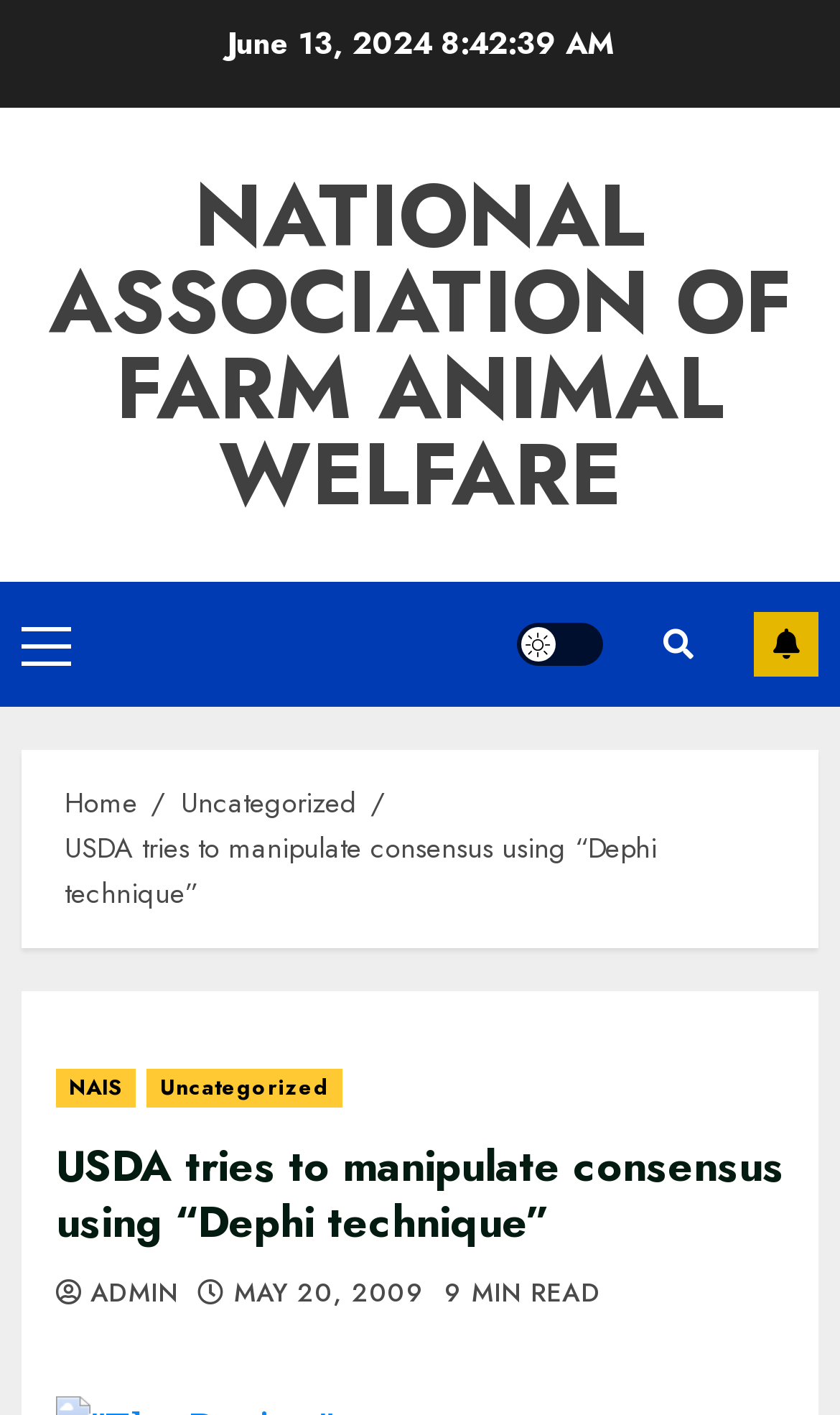What is the principal heading displayed on the webpage?

USDA tries to manipulate consensus using “Dephi technique”